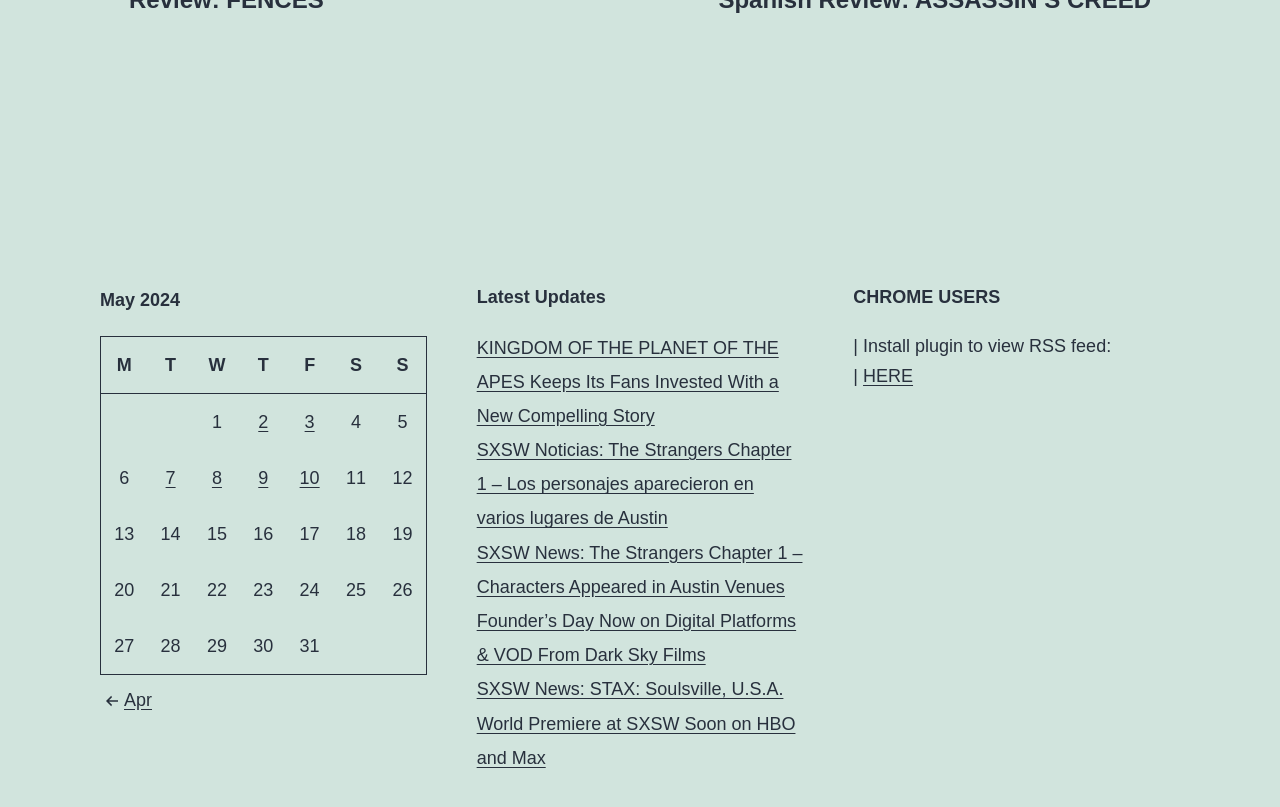Respond with a single word or phrase to the following question: What is the month displayed in the table?

May 2024